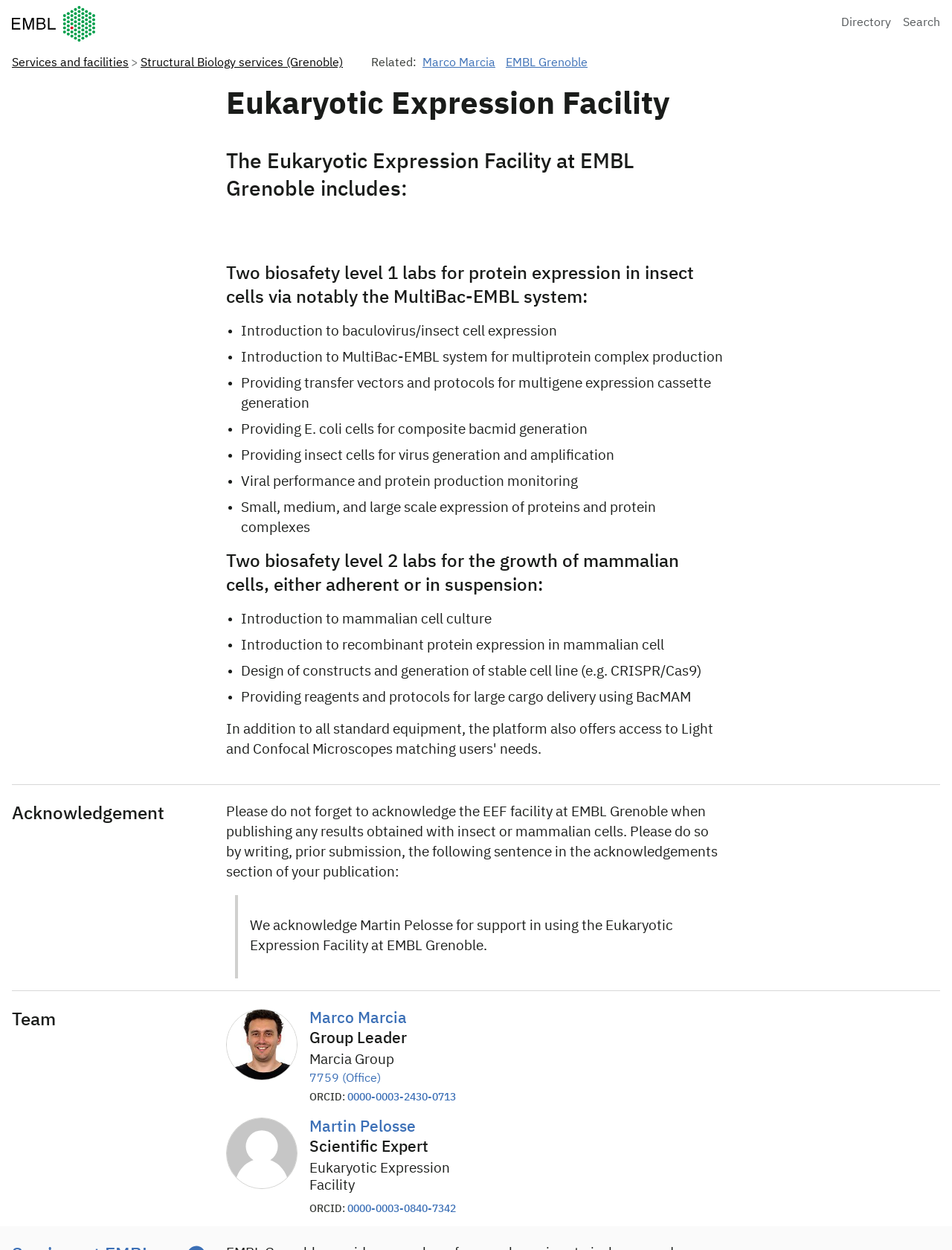What is the purpose of the MultiBac-EMBL system?
Your answer should be a single word or phrase derived from the screenshot.

Multiprotein complex production